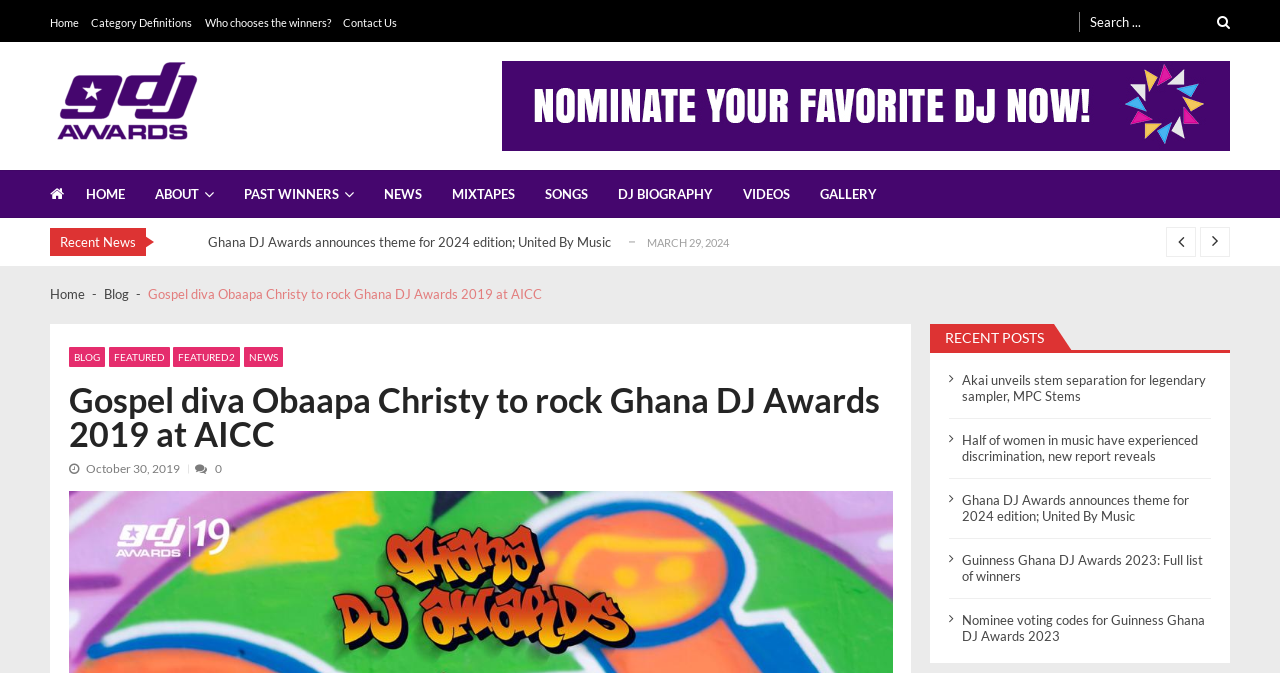Find the bounding box coordinates for the HTML element specified by: "parent_node: Next Post".

None